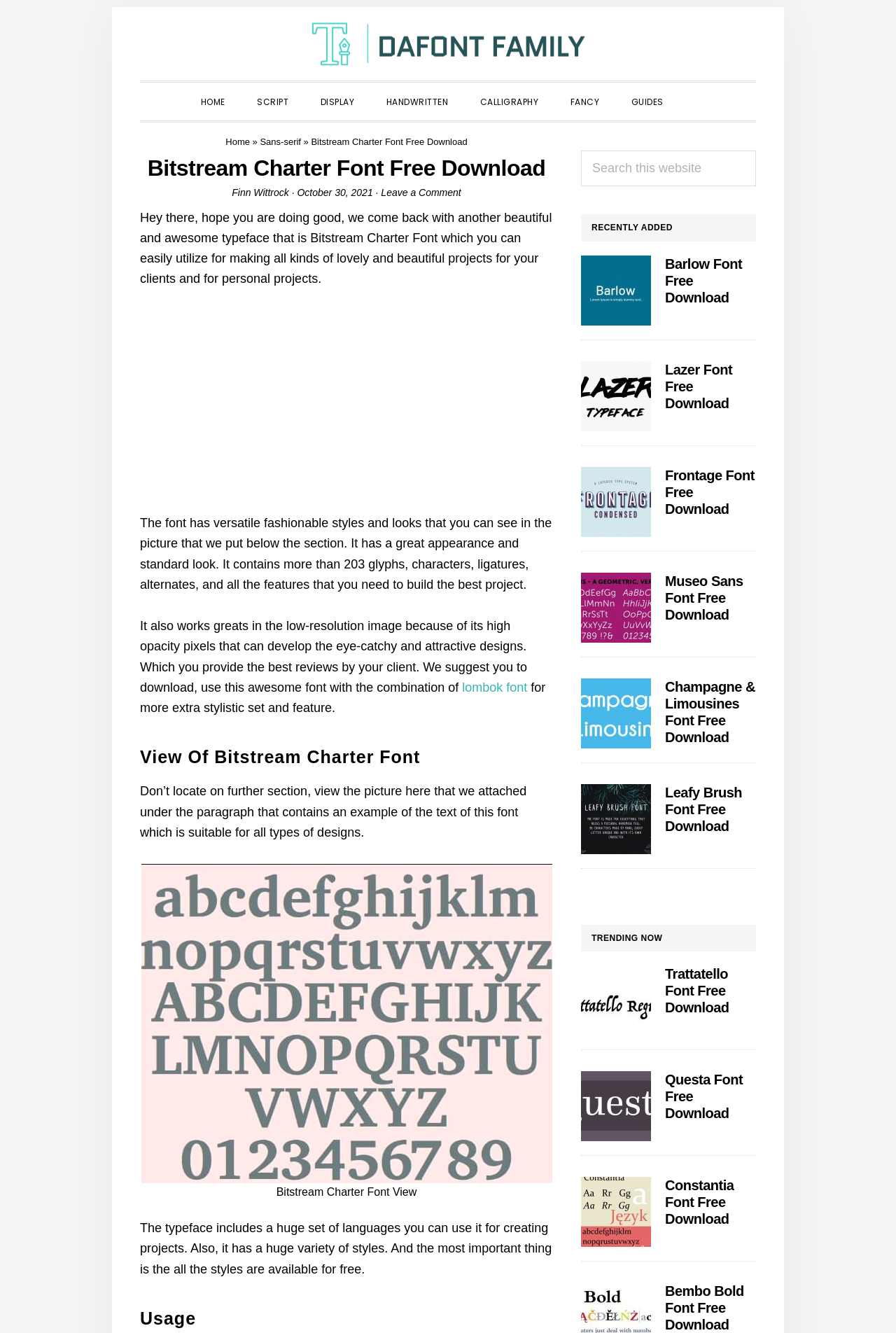What is the headline of the webpage?

Bitstream Charter Font Free Download